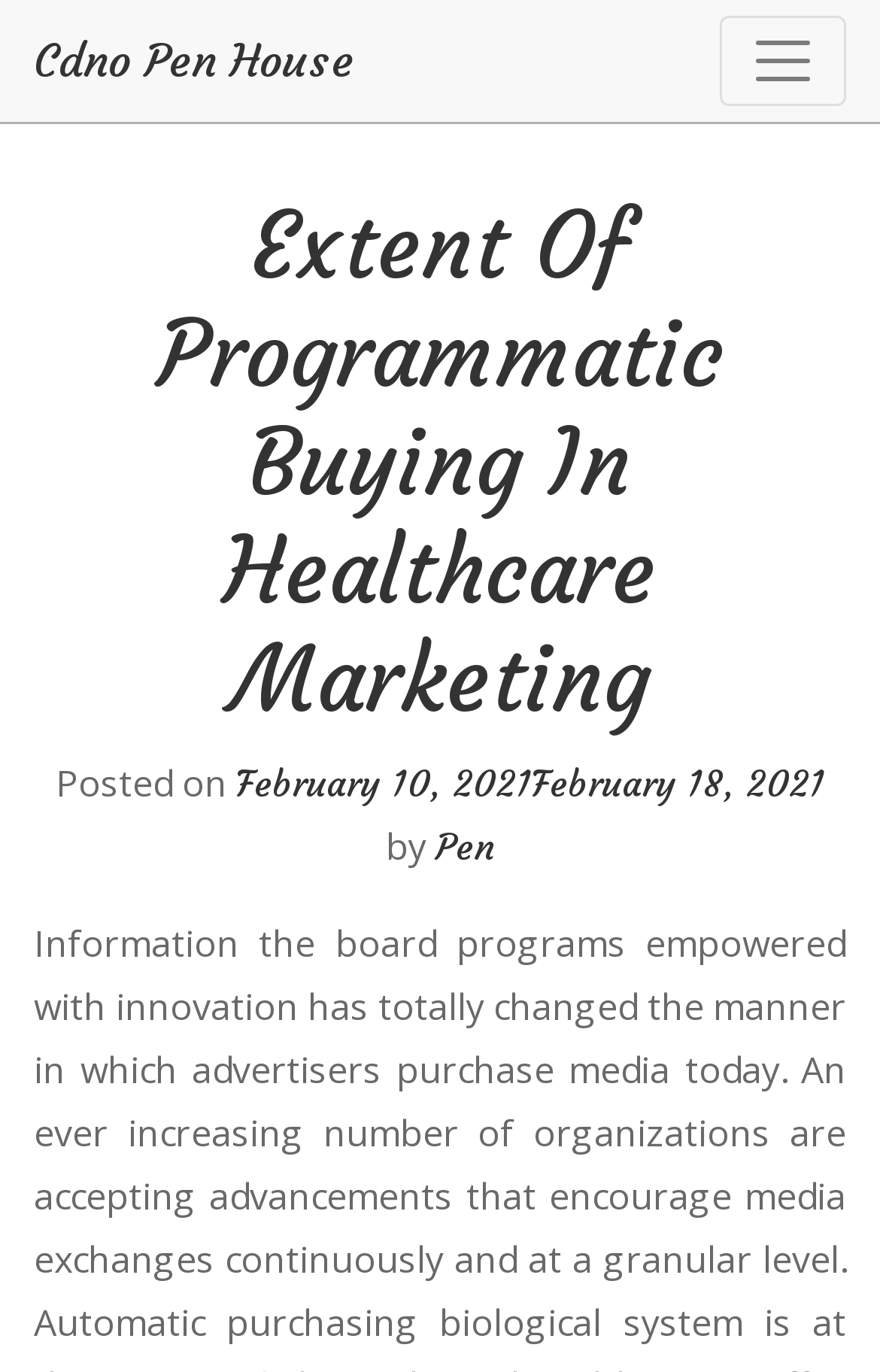What is the author of the post?
Please provide a detailed and thorough answer to the question.

I found the author of the post by looking at the text 'by' followed by a link with the author's name 'Pen'.